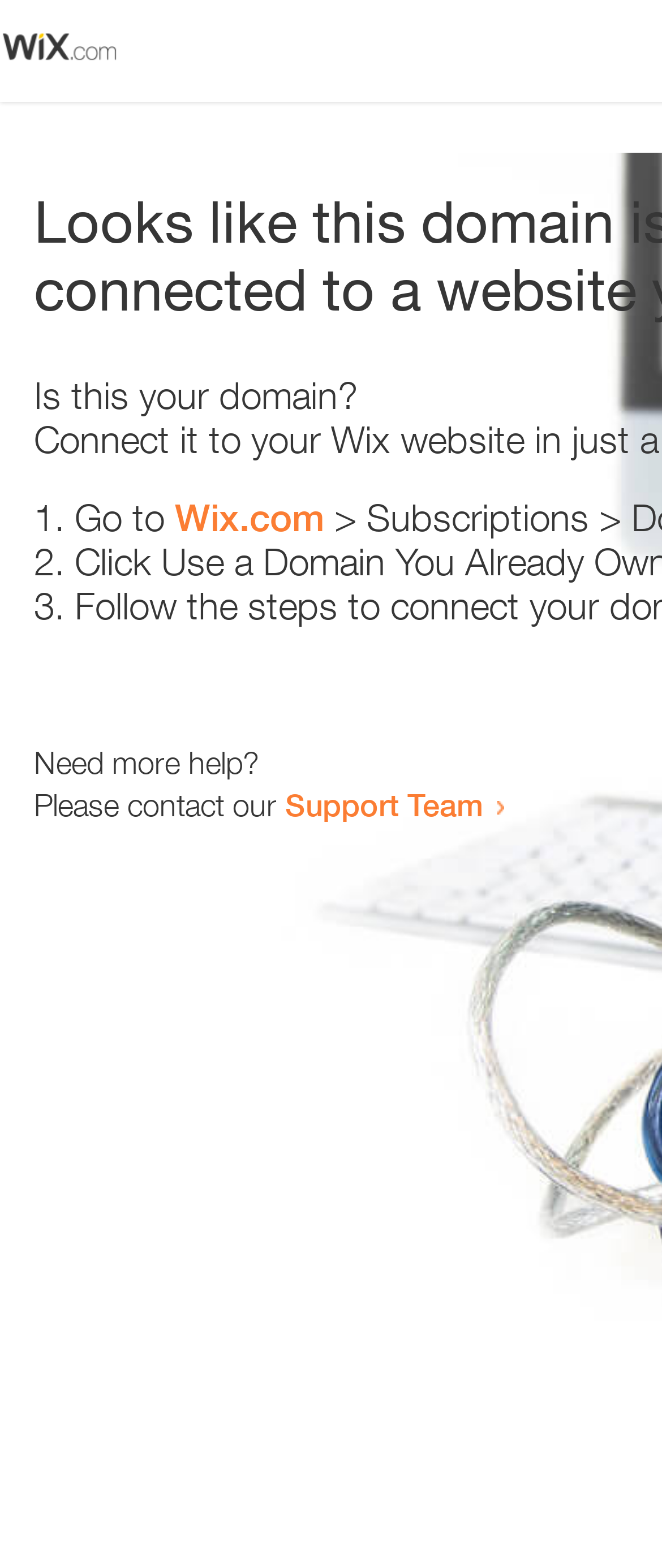Provide a short answer using a single word or phrase for the following question: 
What is the link to get more help?

Support Team